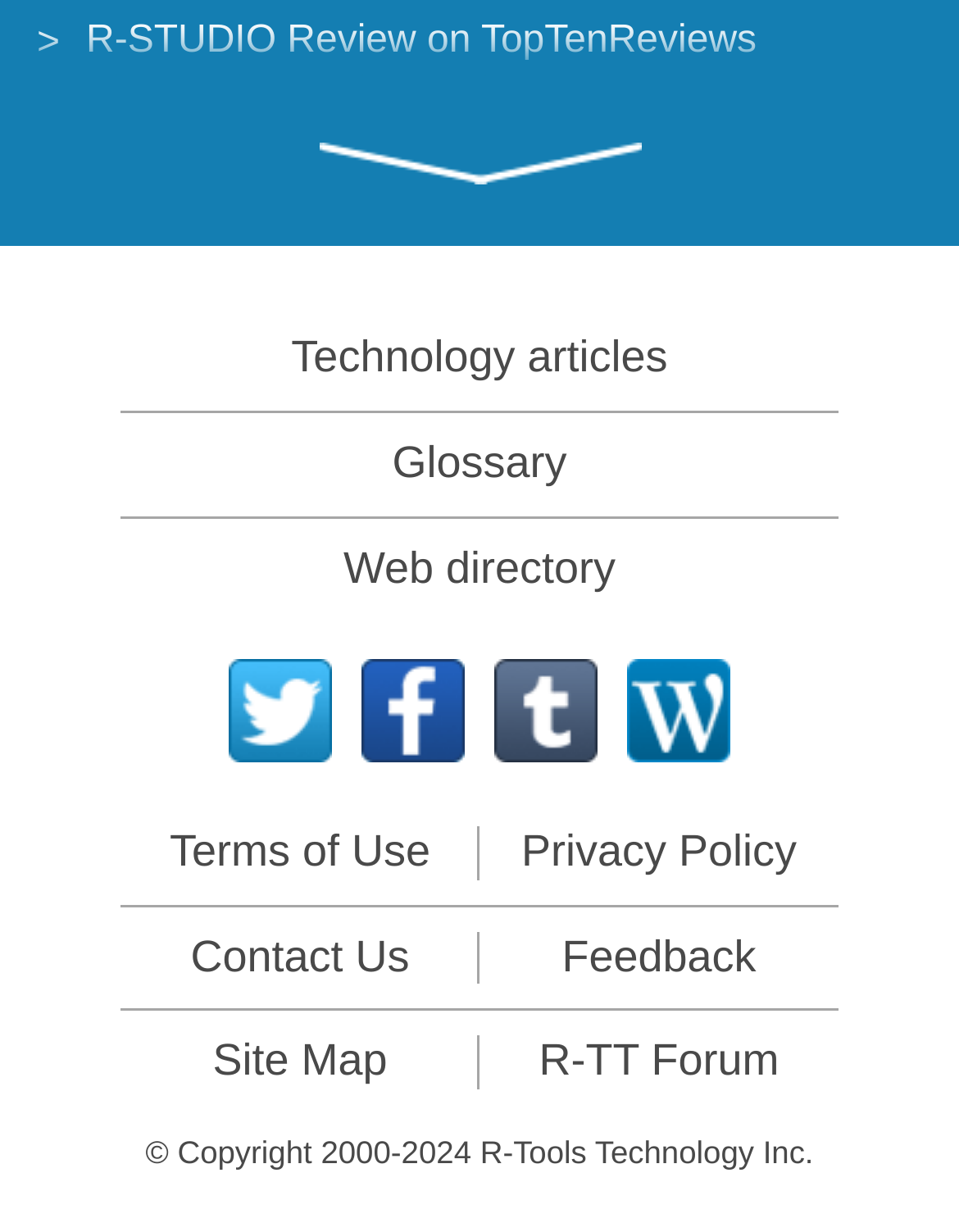Locate the bounding box coordinates for the element described below: "Arts". The coordinates must be four float values between 0 and 1, formatted as [left, top, right, bottom].

None